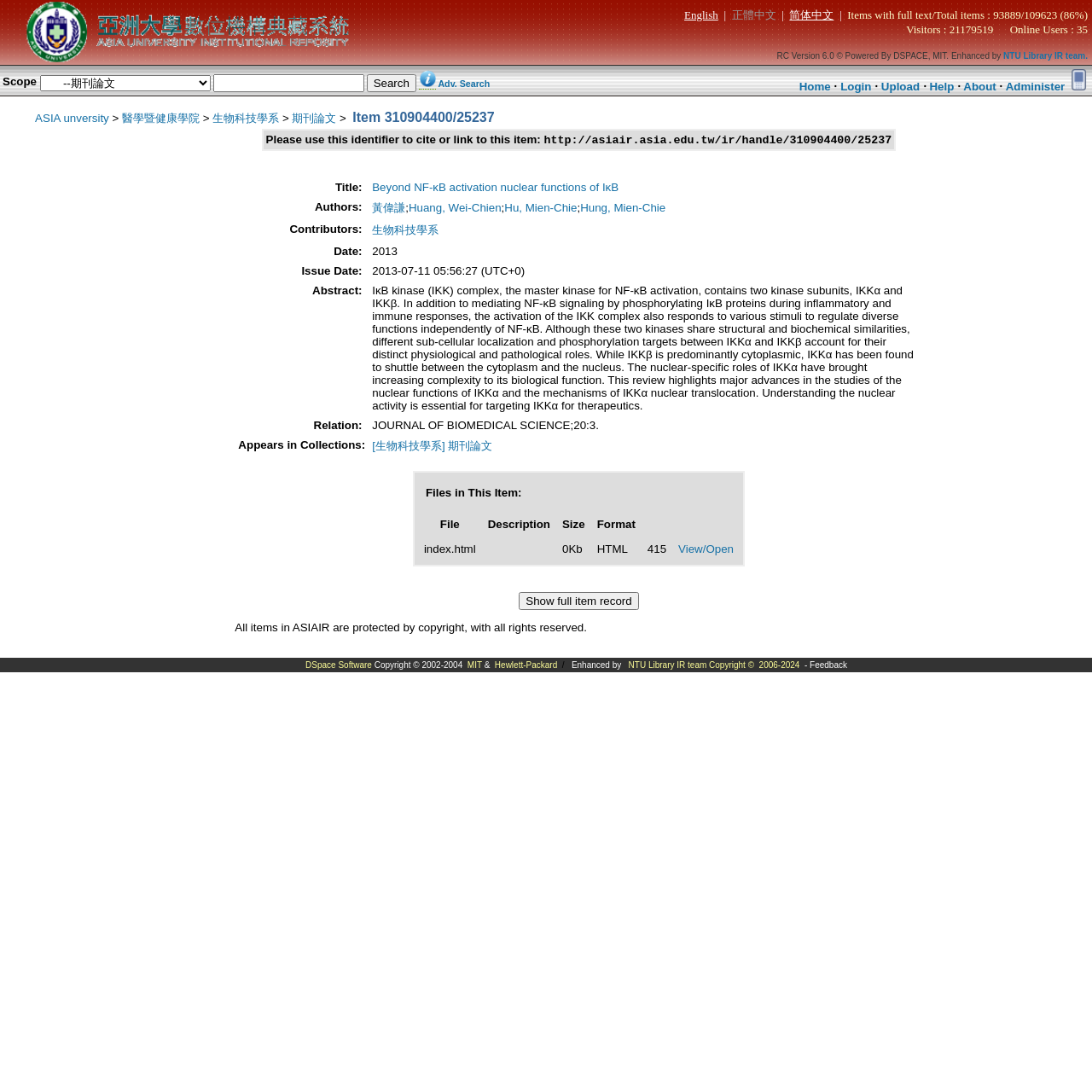What is the purpose of the search bar?
Answer the question with a single word or phrase by looking at the picture.

To search for items